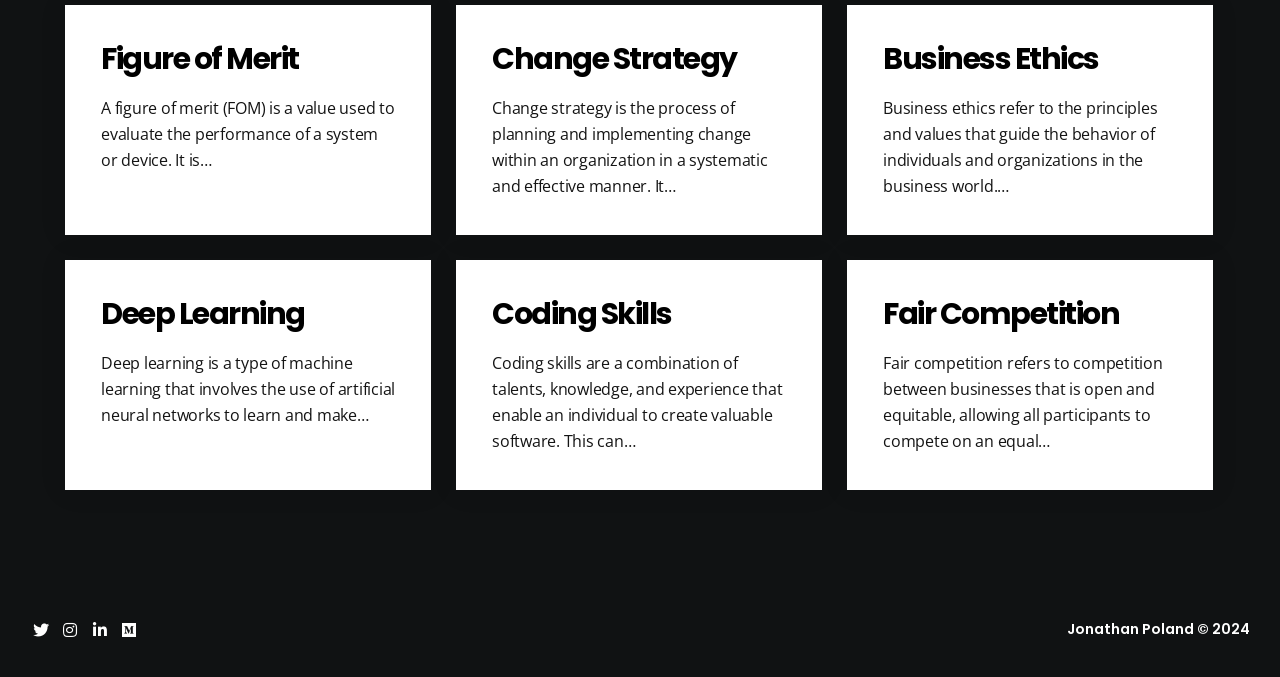Please respond to the question with a concise word or phrase:
What is deep learning?

A type of machine learning